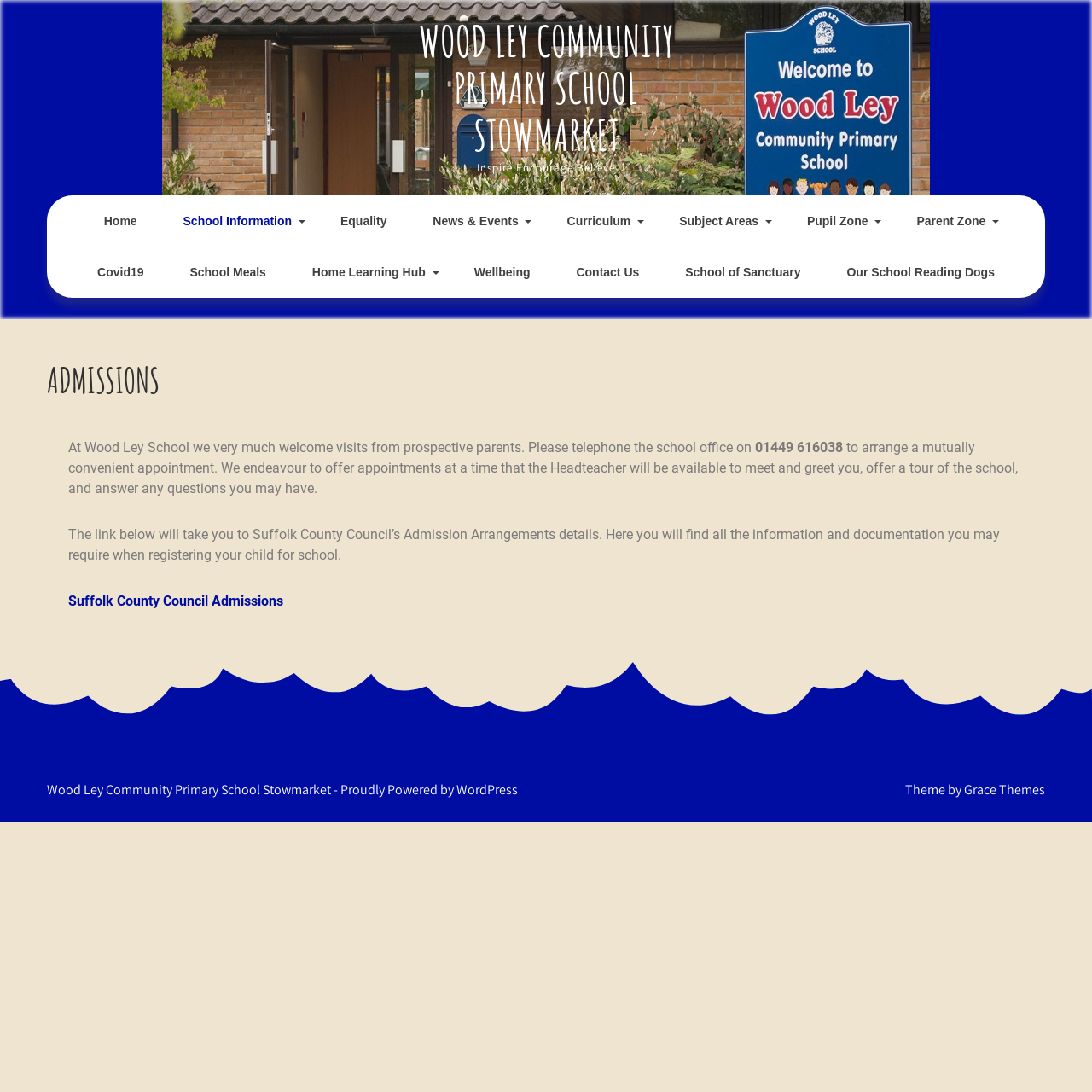Provide the bounding box coordinates of the HTML element described by the text: "Suffolk County Council Admissions".

[0.062, 0.543, 0.259, 0.558]